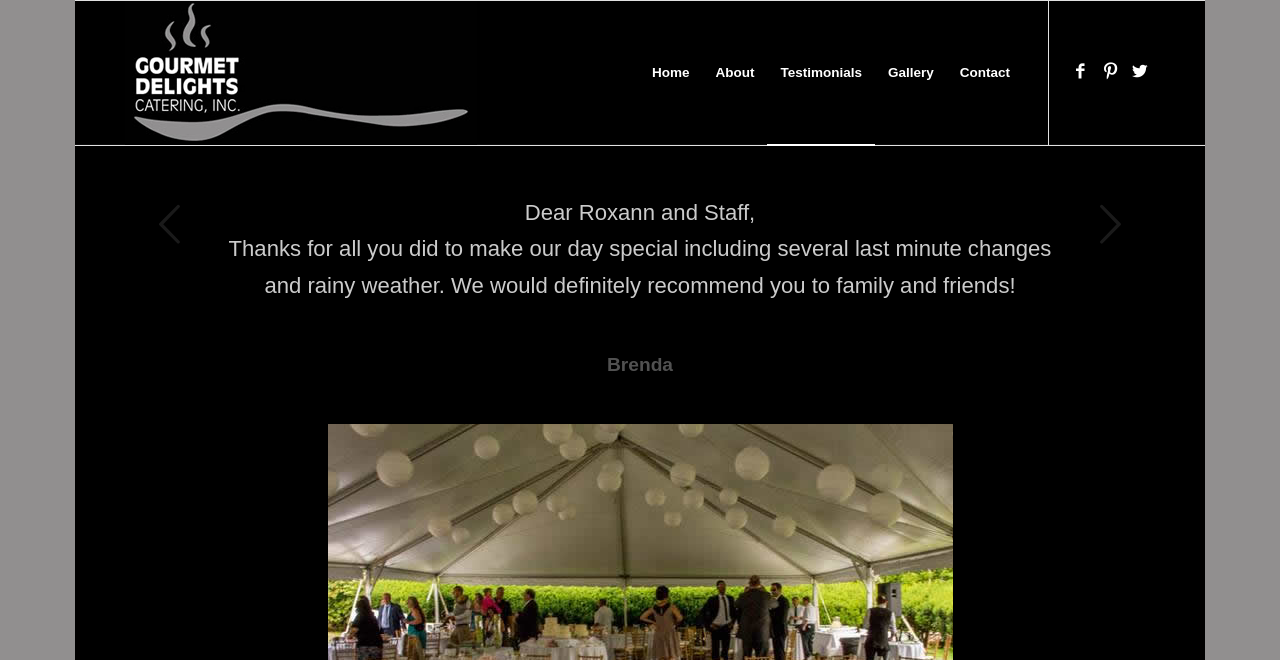Generate a comprehensive description of the webpage content.

The webpage is about Testimonials for Gourmet Delights Catering. At the top left, there is a logo image and a link to the company's homepage, "Gourmet Delights Catering". To the right of the logo, there is a navigation menu with five links: "Home", "About", "Testimonials", "Gallery", and "Contact". 

Below the navigation menu, there is a testimonial section. The first testimonial is from Brenda, who expresses gratitude to Roxann and Staff for making their special day memorable despite last-minute changes and rainy weather. They highly recommend Gourmet Delights Catering to family and friends. 

At the bottom left and right of the testimonial section, there are hidden links to navigate to the previous and next testimonials, respectively. Additionally, at the top right, there are three hidden social media links to Facebook, Pinterest, and Twitter.